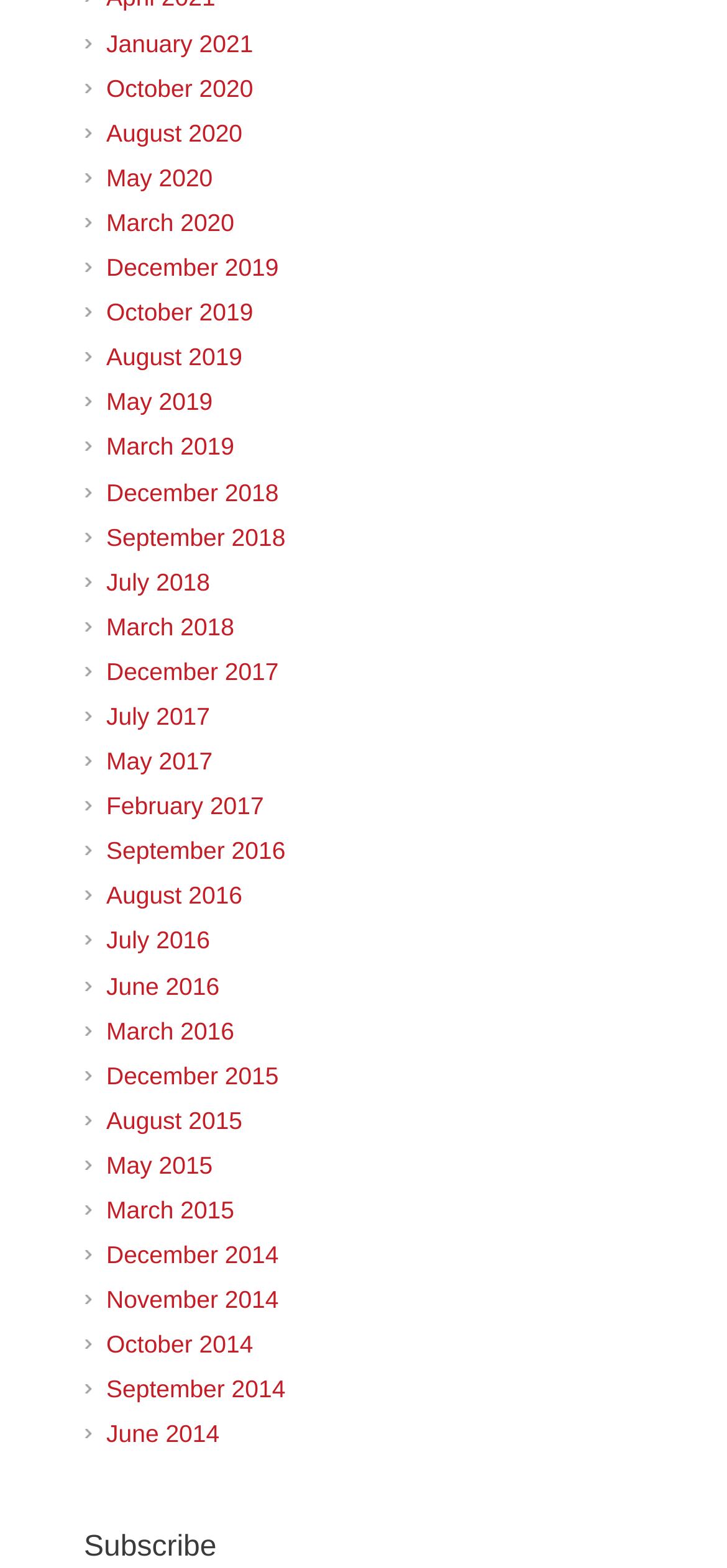What is the earliest month available?
Answer the question with detailed information derived from the image.

By examining the list of links on the webpage, I found that the earliest month available is December 2014, which is located at the bottom of the list.